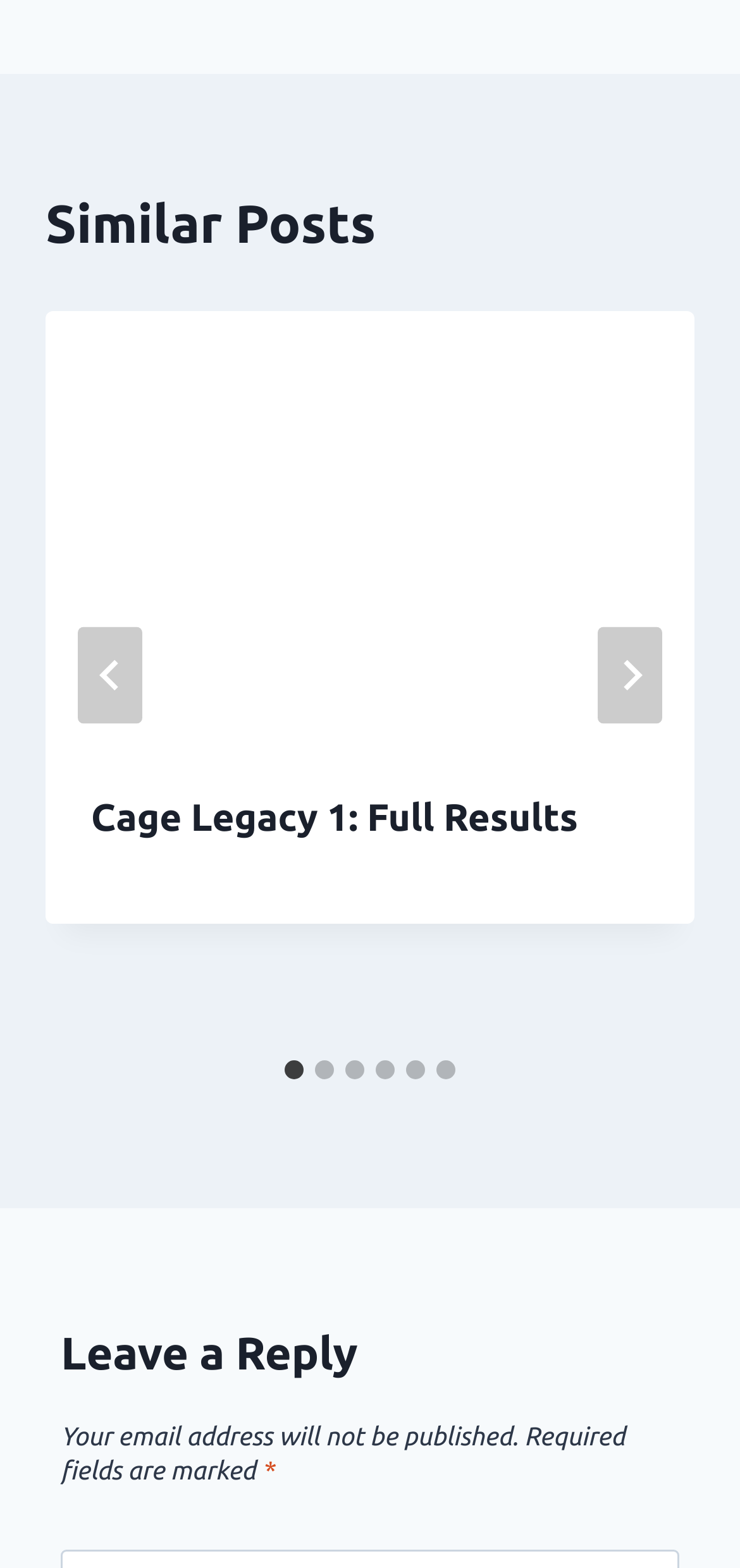Bounding box coordinates must be specified in the format (top-left x, top-left y, bottom-right x, bottom-right y). All values should be floating point numbers between 0 and 1. What are the bounding box coordinates of the UI element described as: alt="Top Shelf Copy"

None